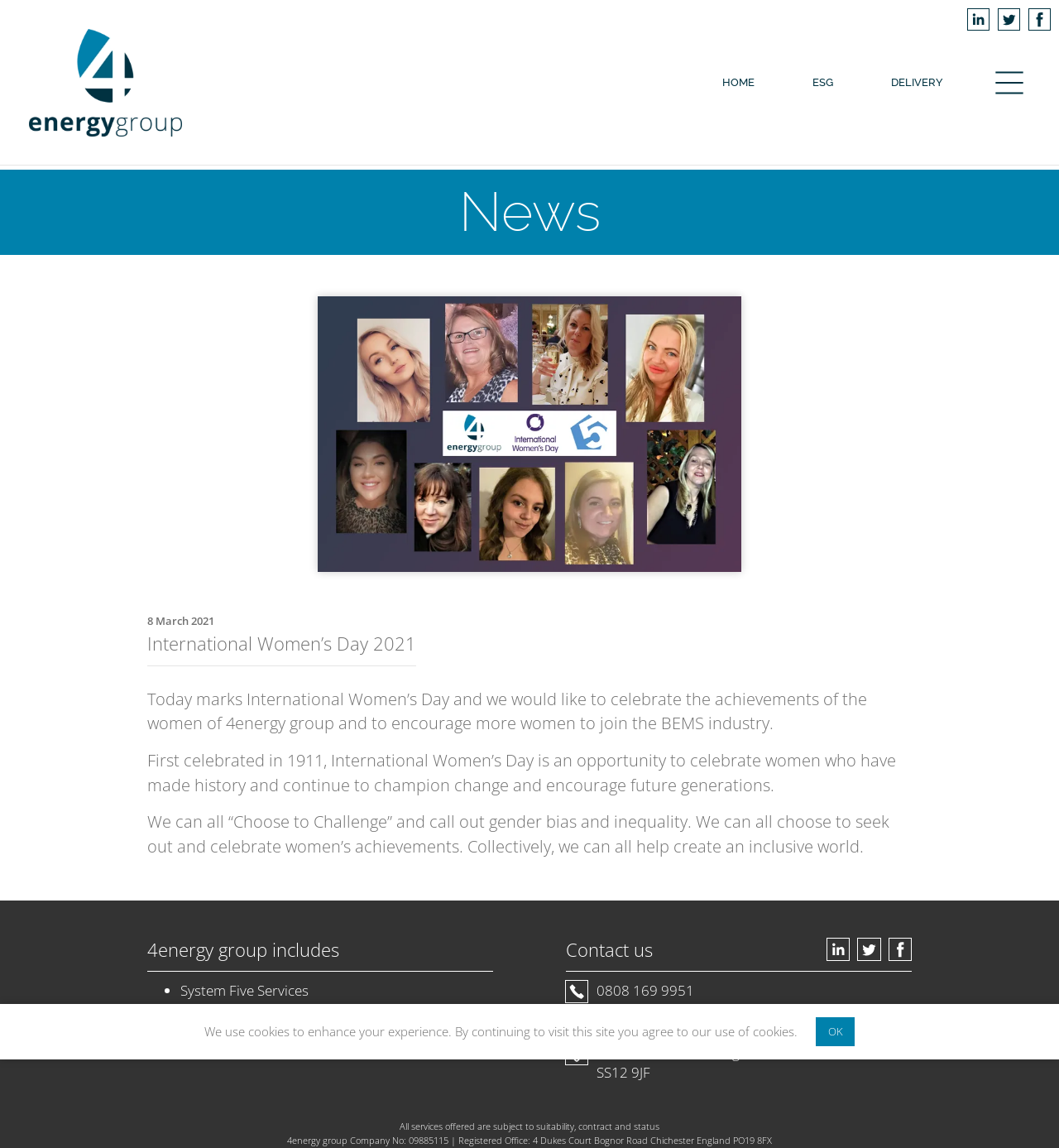What is the phone number to contact 4energy group?
Based on the screenshot, respond with a single word or phrase.

0808 169 9951